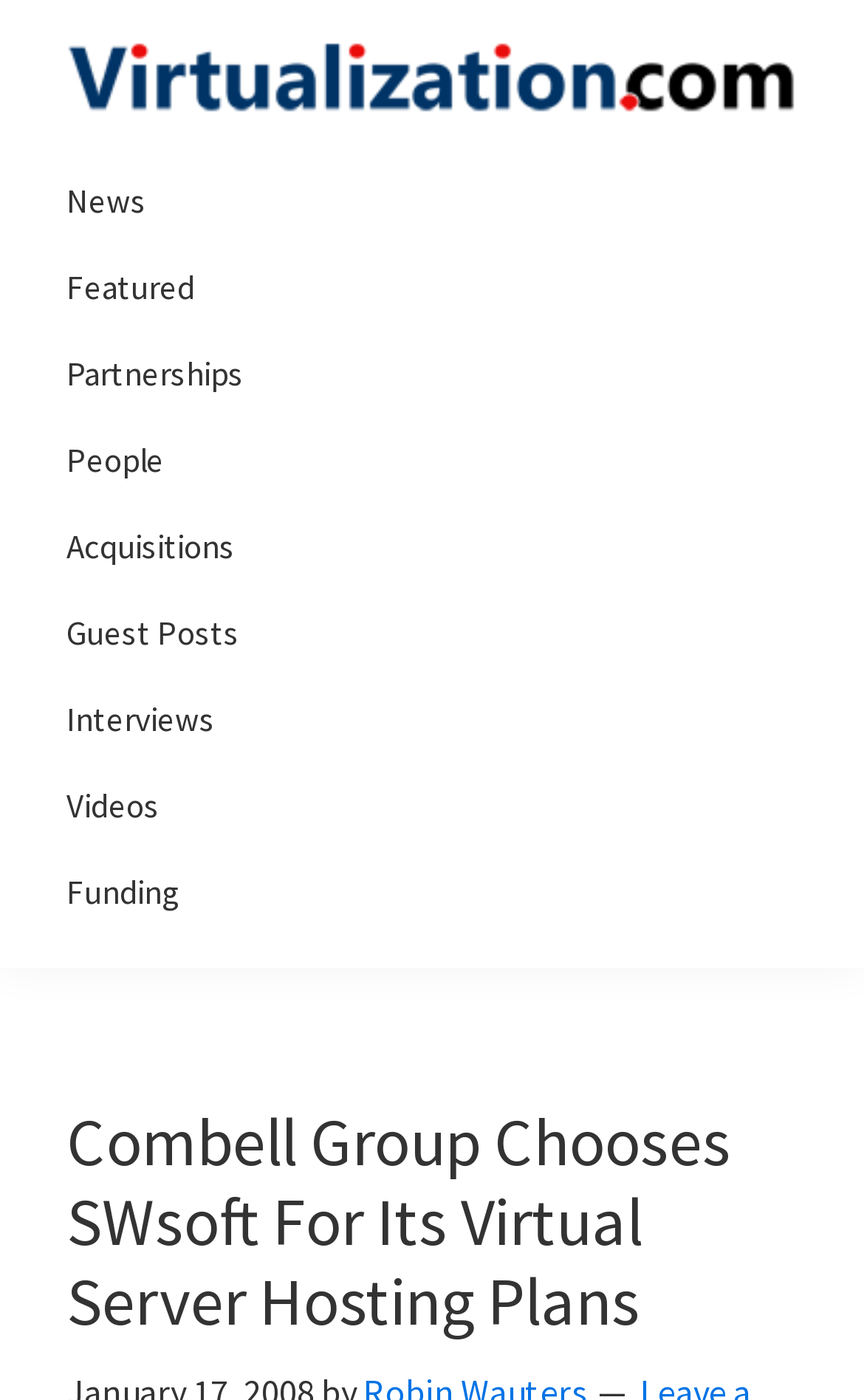Describe all the visual and textual components of the webpage comprehensively.

The webpage is about Combell Group, a Belgian hosting company, and its partnership with SWsoft, a virtualization software company, to offer virtual server hosting service plans. 

At the top left corner, there are three "Skip to" links, allowing users to navigate to primary navigation, main content, or primary sidebar. 

To the right of these links, there is a logo of Virtualization.com, accompanied by a brief description of the website, which provides news and insights on virtualization and cloud computing. 

Below the logo, there is a main navigation menu with nine links, including "News", "Featured", "Partnerships", "People", "Acquisitions", "Guest Posts", "Interviews", "Videos", and "Funding". 

The main content of the webpage is a news article with the title "Combell Group Chooses SWsoft For Its Virtual Server Hosting Plans", which is located below the navigation menu.